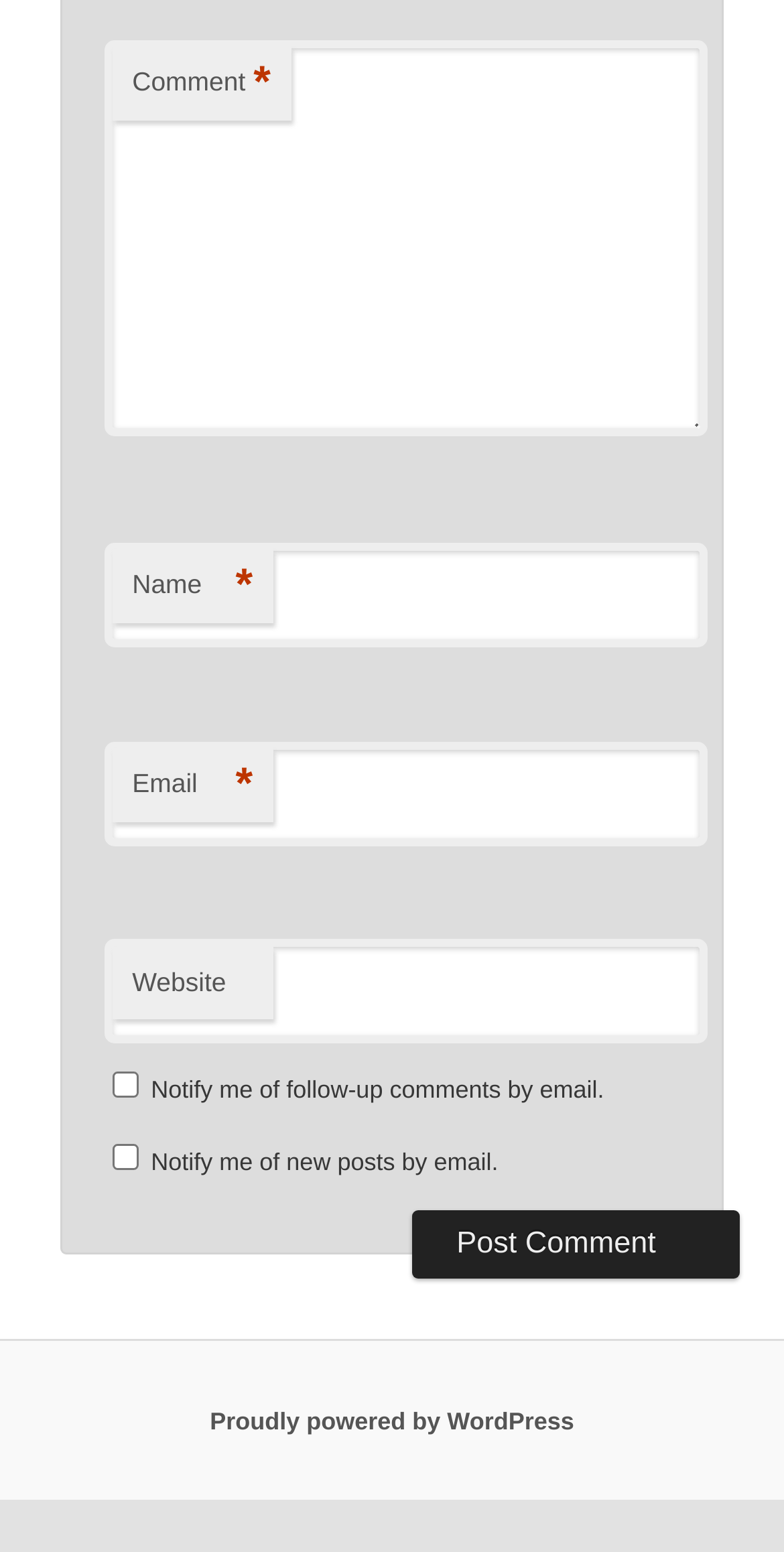Please locate the bounding box coordinates of the region I need to click to follow this instruction: "Check the notify me of follow-up comments by email checkbox".

[0.143, 0.691, 0.176, 0.707]